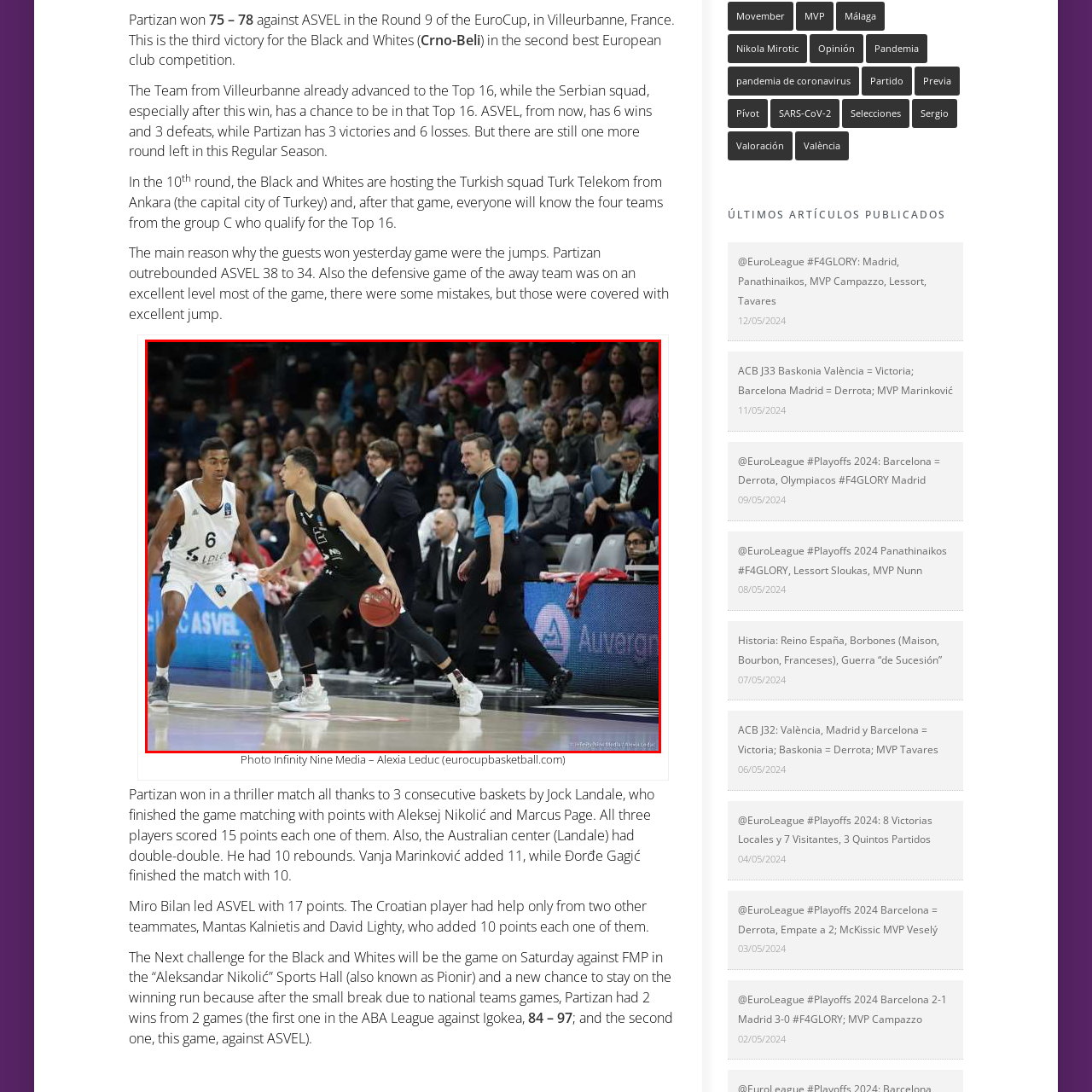Give an elaborate description of the visual elements within the red-outlined box.

In this dynamic basketball scene, a player from the black team, representing Partizan, dribbles the ball skillfully while being closely guarded by an opponent from ASVEL, who is wearing a white jersey. The intensity of the match is palpable as both players focus on each other's movements. In the background, you can see fans eagerly watching the game, creating an electrifying atmosphere in the arena. The referee closely monitors the play, ensuring fair competition. This moment captures the excitement and competitive spirit of the EuroCup Round 9 match held in Villeurbanne, France, where Partizan secured a crucial victory.